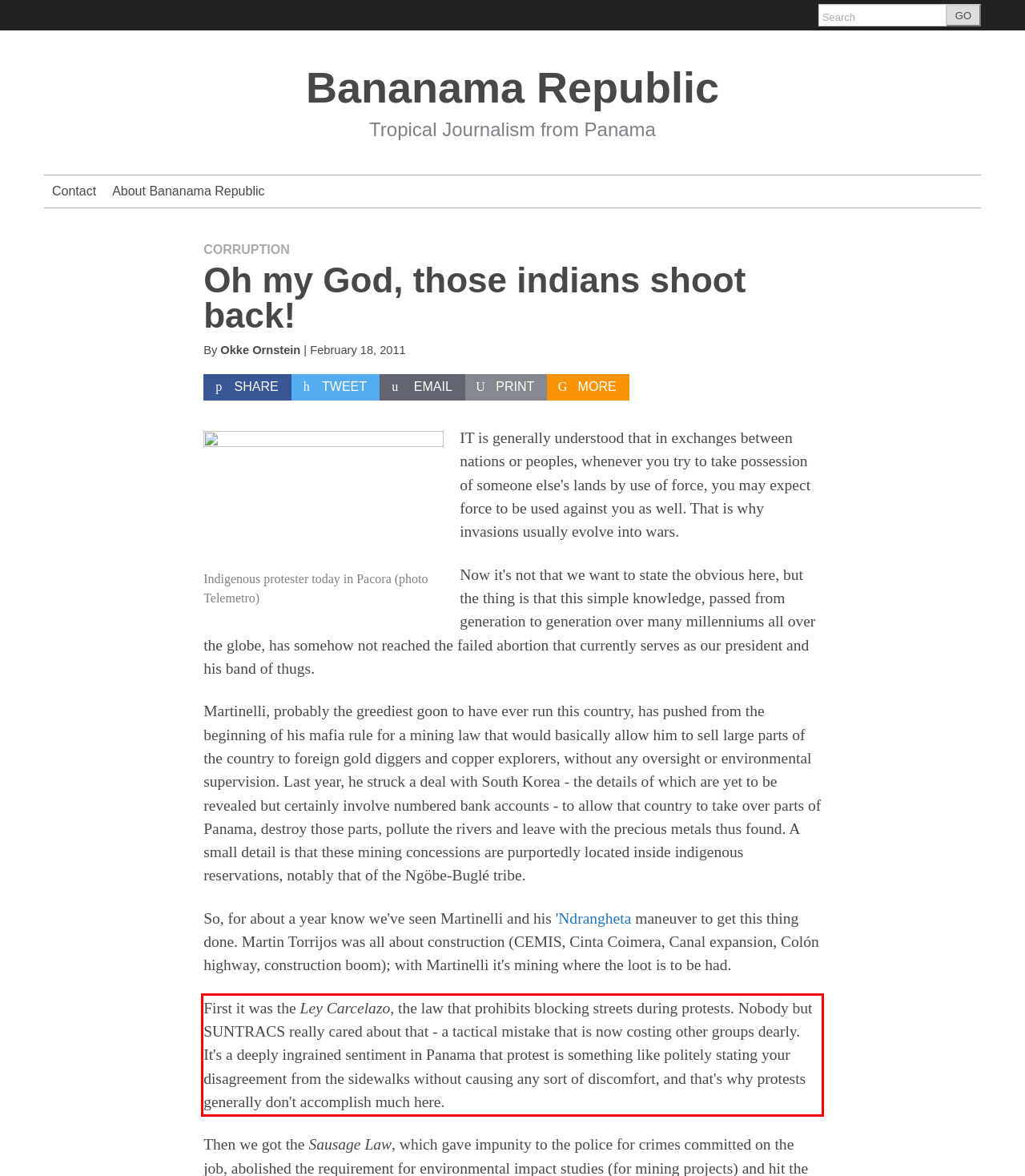Examine the screenshot of the webpage, locate the red bounding box, and generate the text contained within it.

First it was the Ley Carcelazo, the law that prohibits blocking streets during protests. Nobody but SUNTRACS really cared about that - a tactical mistake that is now costing other groups dearly. It's a deeply ingrained sentiment in Panama that protest is something like politely stating your disagreement from the sidewalks without causing any sort of discomfort, and that's why protests generally don't accomplish much here.